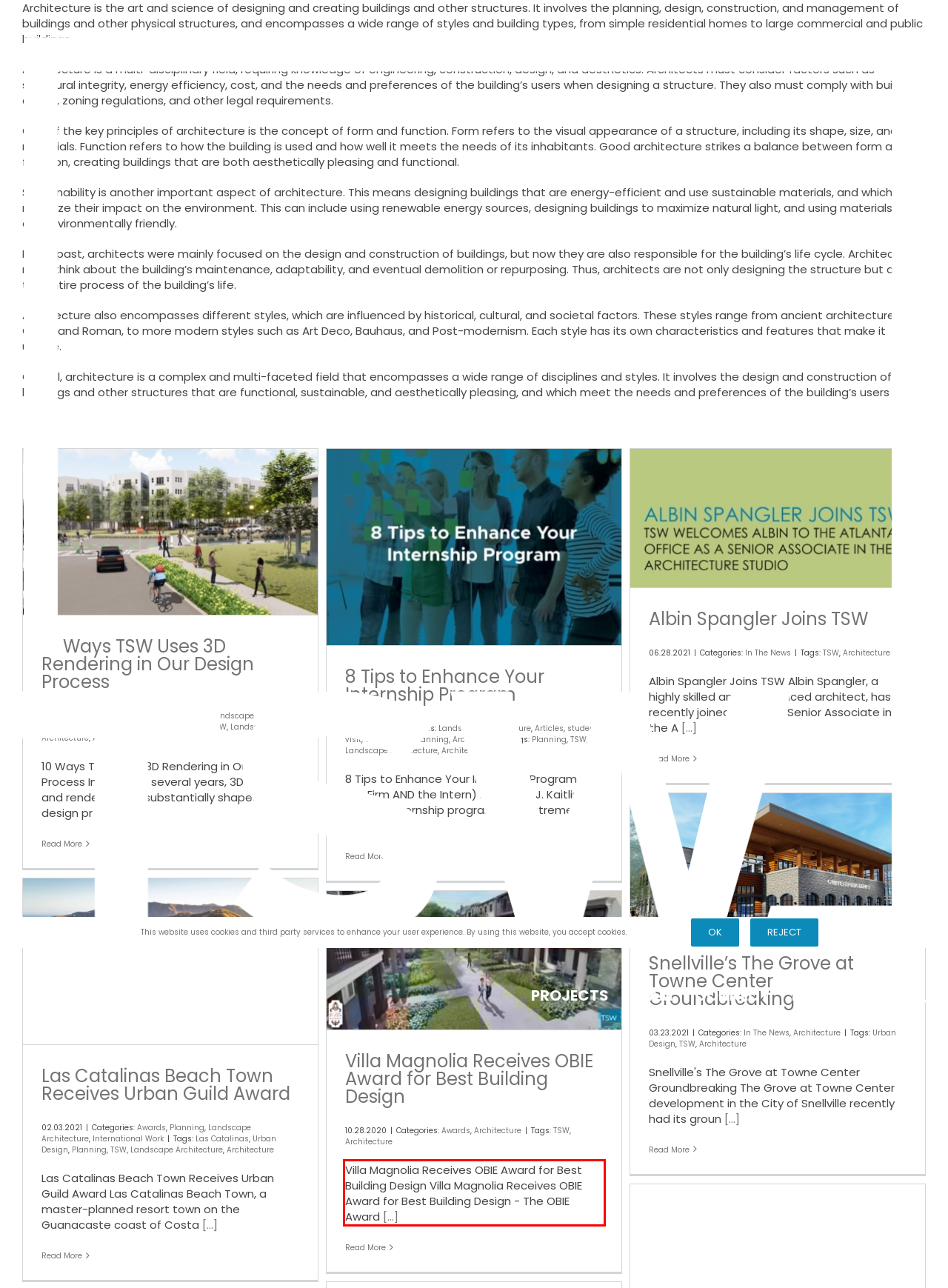You are given a screenshot of a webpage with a UI element highlighted by a red bounding box. Please perform OCR on the text content within this red bounding box.

Villa Magnolia Receives OBIE Award for Best Building Design Villa Magnolia Receives OBIE Award for Best Building Design - The OBIE Award [...]